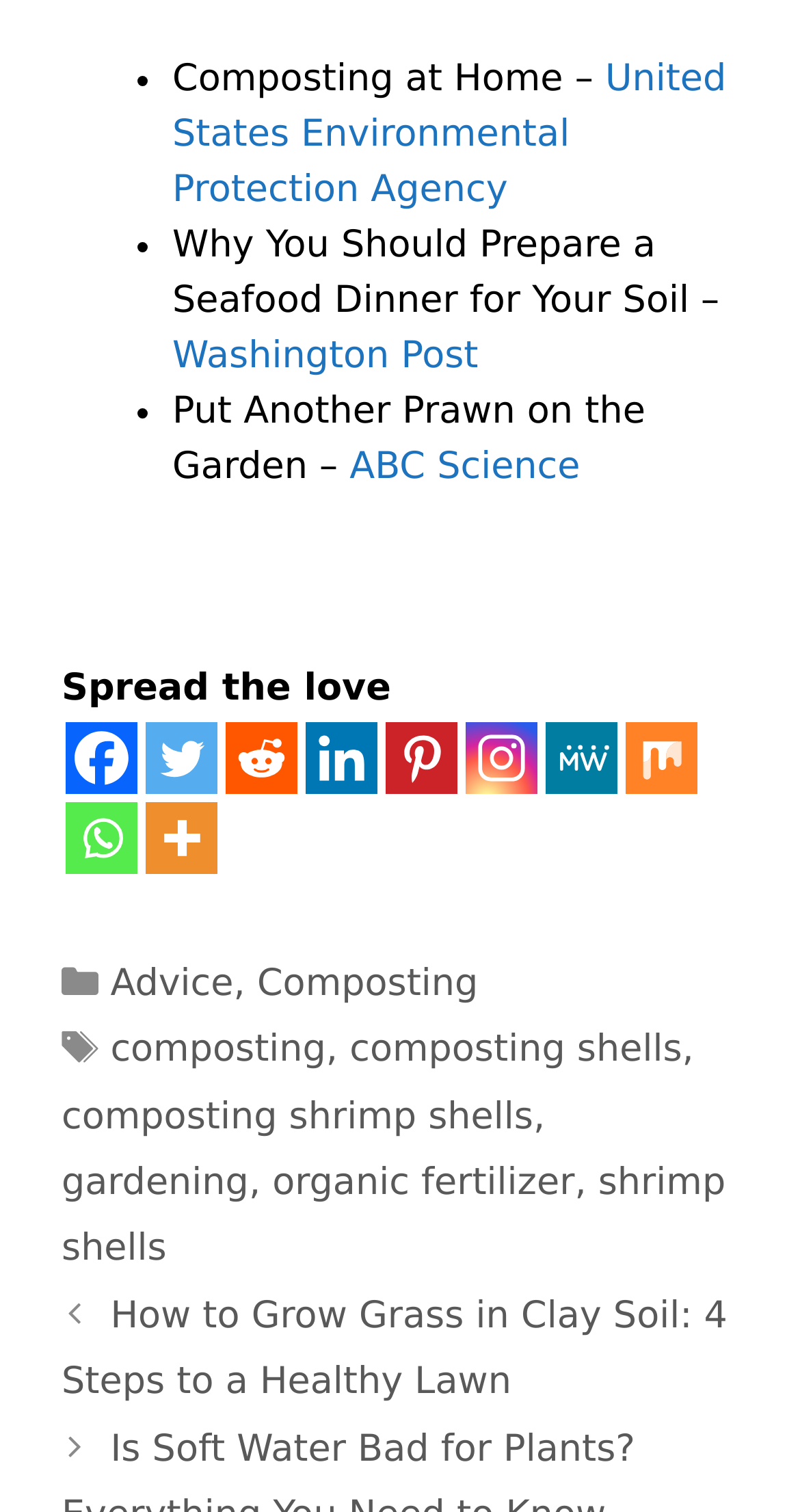Provide the bounding box coordinates for the area that should be clicked to complete the instruction: "Share on Facebook".

[0.082, 0.477, 0.172, 0.525]